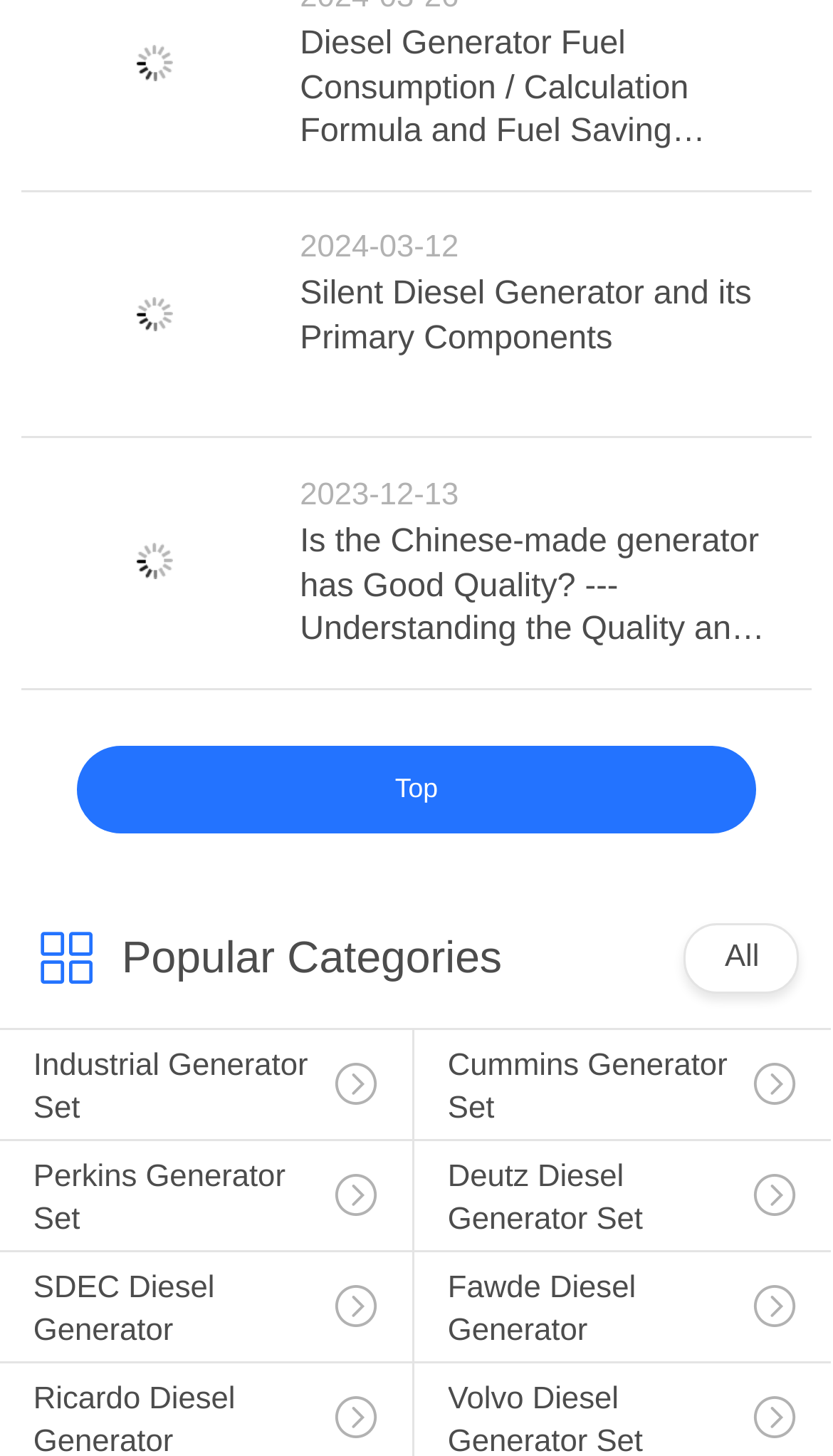Identify the bounding box coordinates of the element to click to follow this instruction: 'View latest company news about Diesel Generator Fuel Consumption'. Ensure the coordinates are four float values between 0 and 1, provided as [left, top, right, bottom].

[0.36, 0.016, 0.933, 0.108]